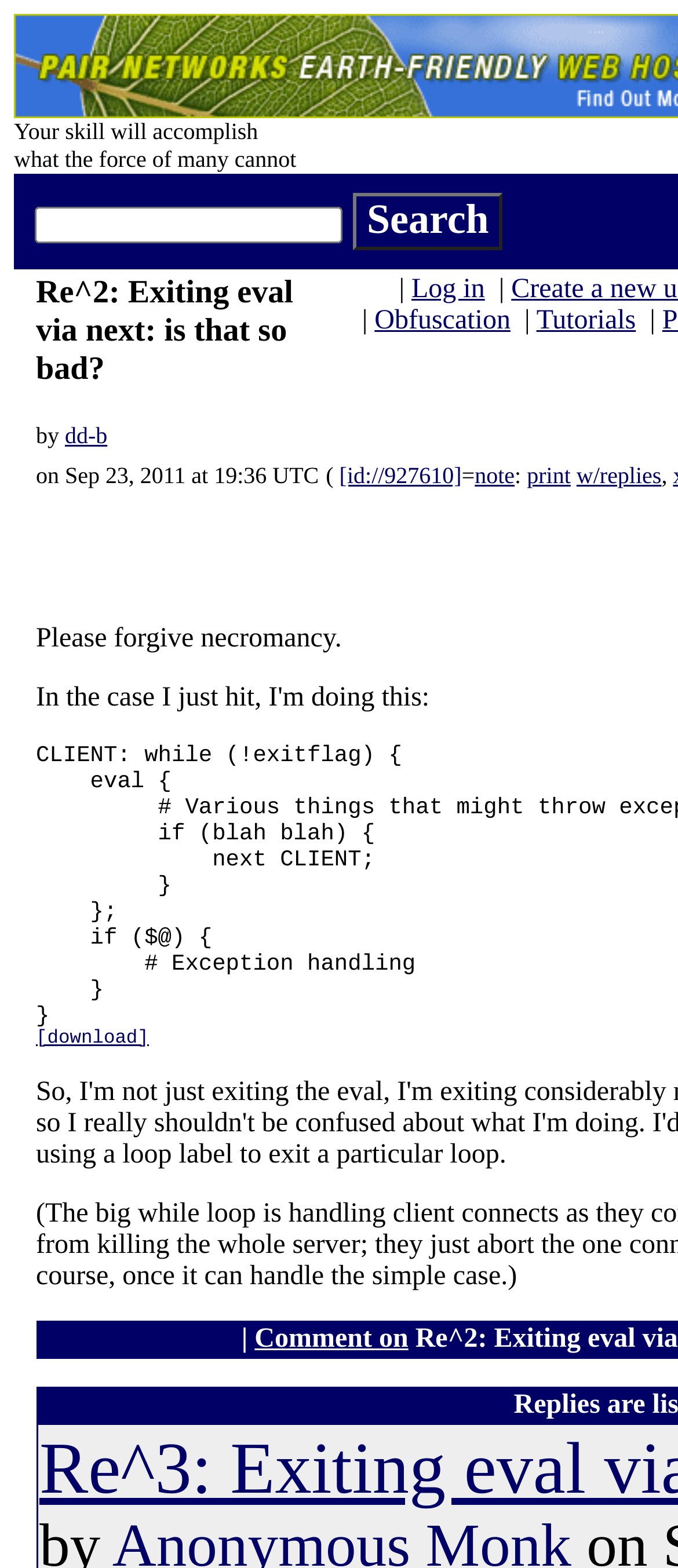What is the purpose of the button?
Using the visual information from the image, give a one-word or short-phrase answer.

Search